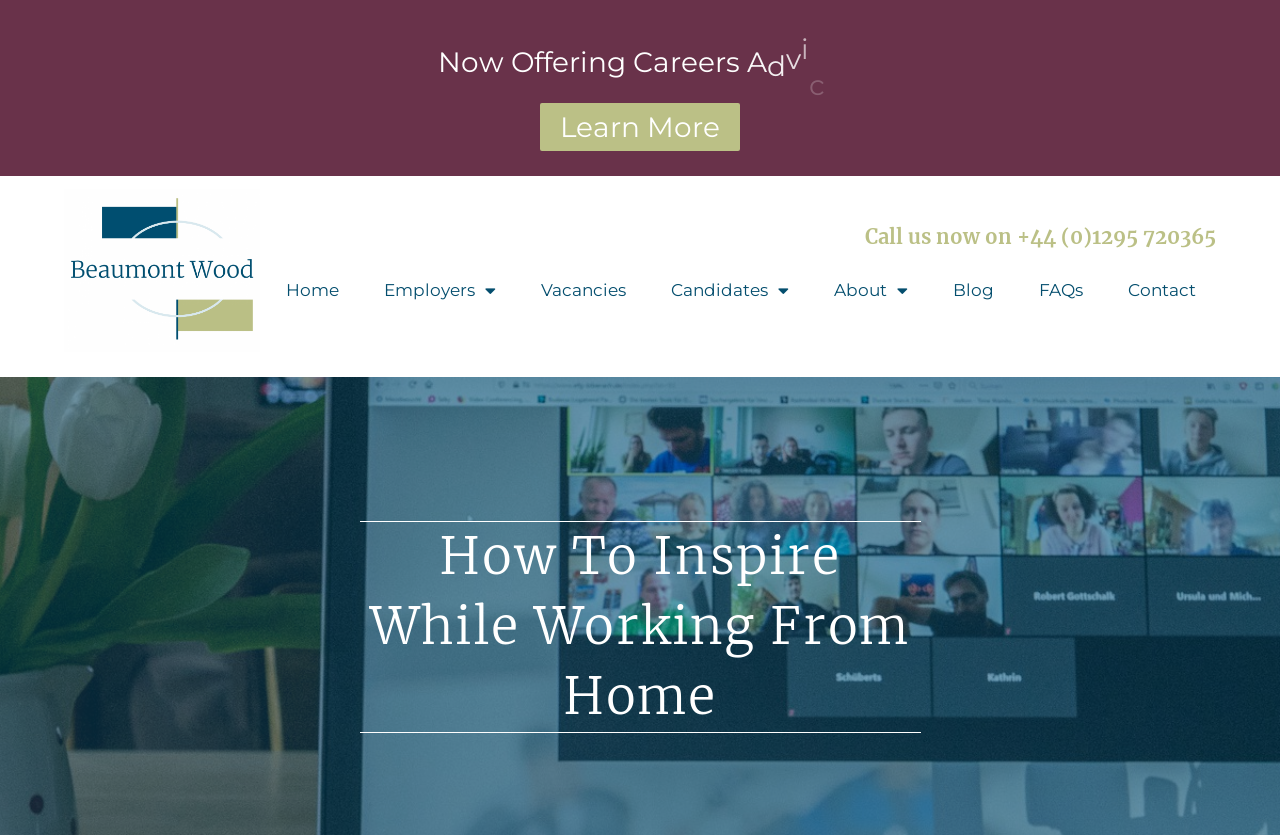Answer the question below with a single word or a brief phrase: 
What is the first word of the main heading?

How